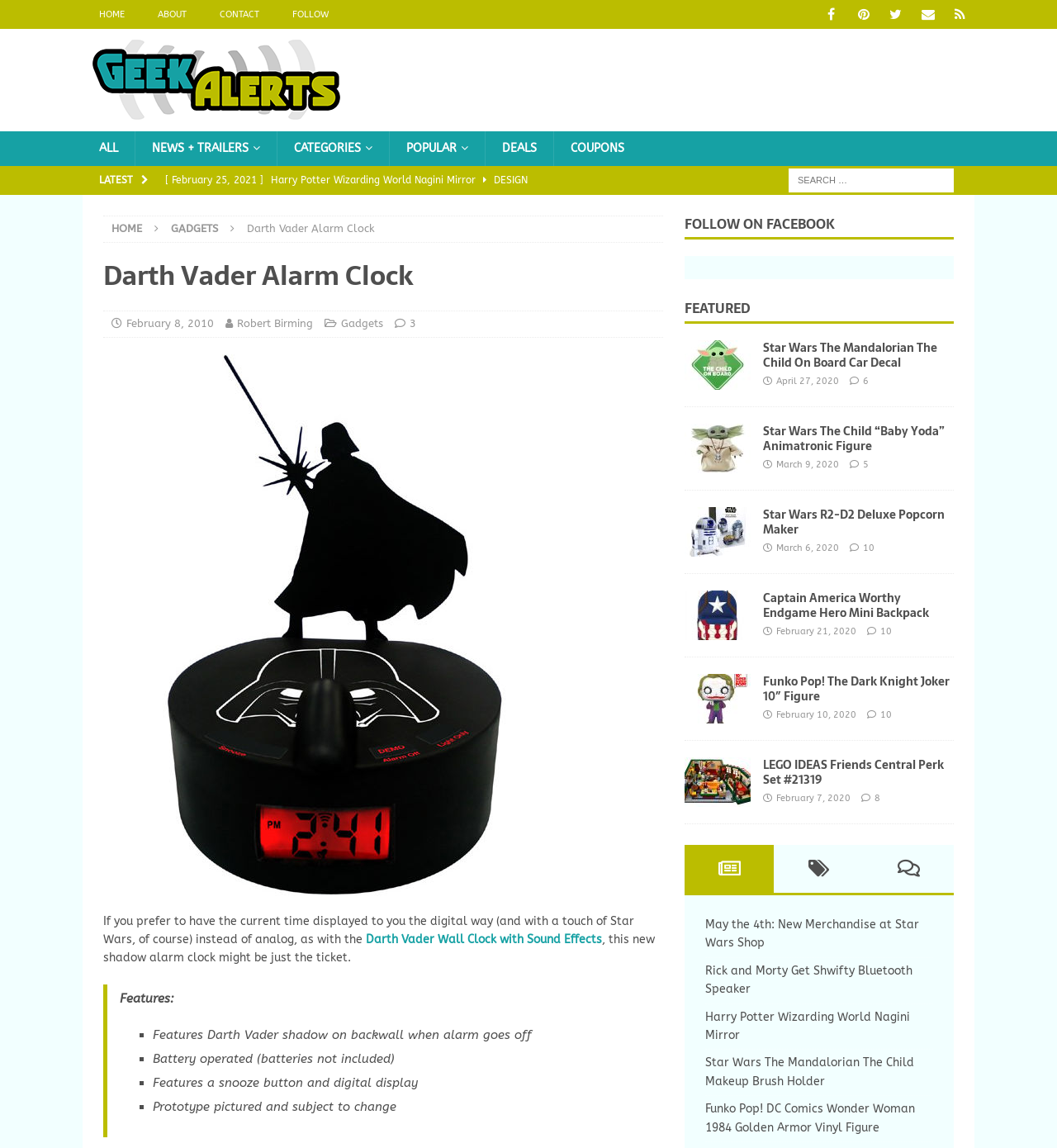Identify the bounding box coordinates of the element to click to follow this instruction: 'View the 'Darth Vader Alarm Clock' details'. Ensure the coordinates are four float values between 0 and 1, provided as [left, top, right, bottom].

[0.234, 0.194, 0.355, 0.205]